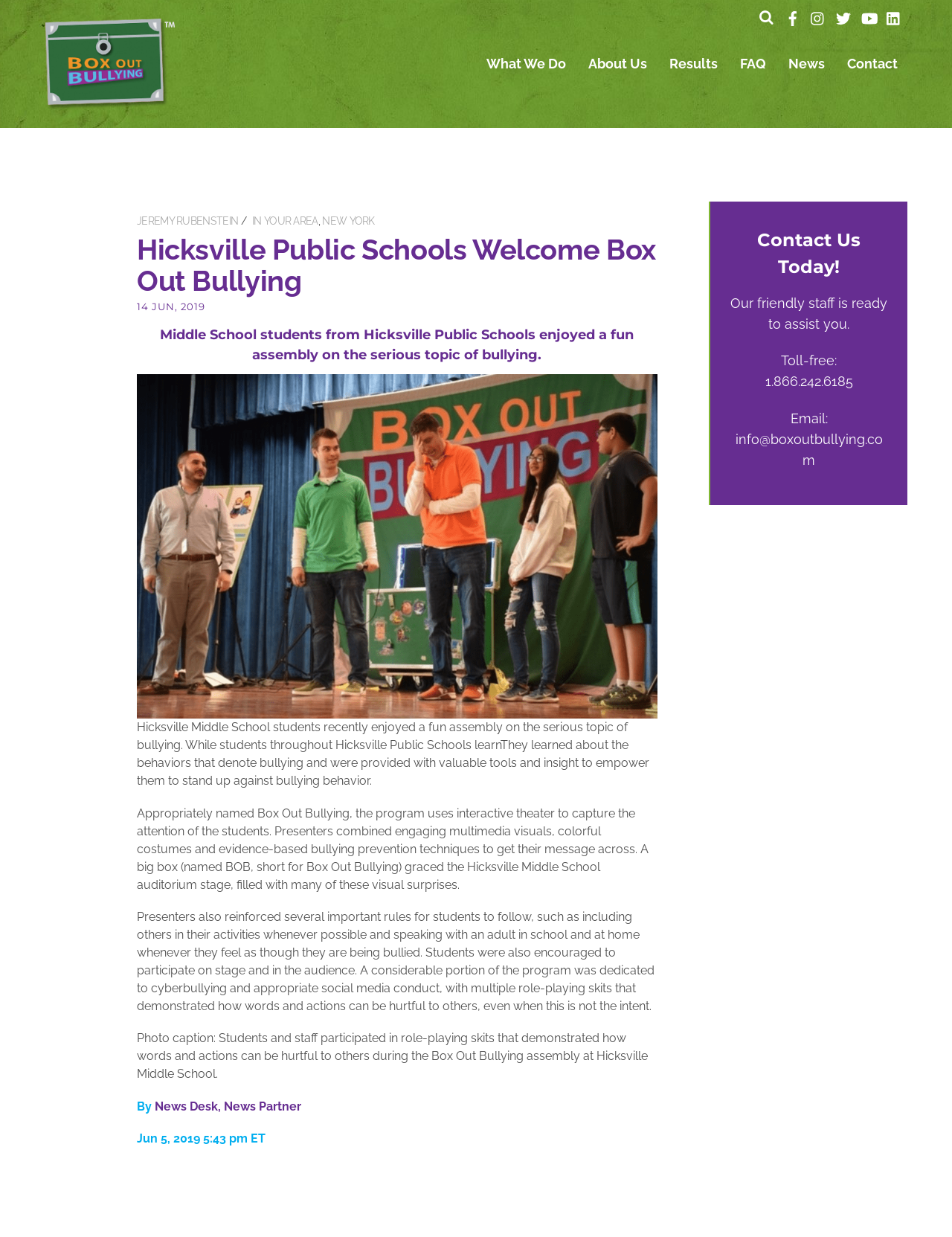Reply to the question with a single word or phrase:
What is the toll-free number provided on the webpage?

1.866.242.6185